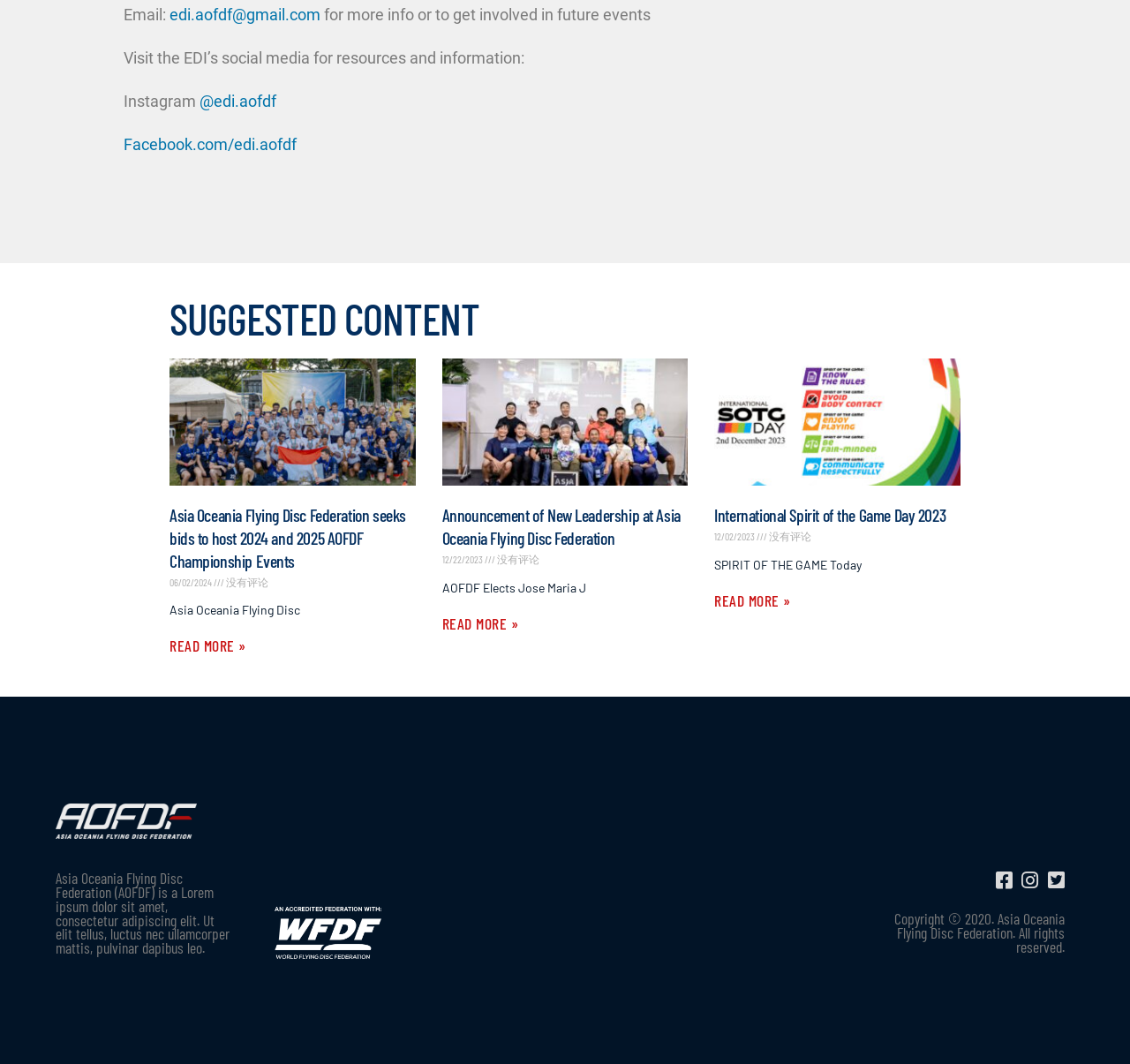Please identify the bounding box coordinates of the area I need to click to accomplish the following instruction: "Read more about Announcement of New Leadership at Asia Oceania Flying Disc Federation".

[0.391, 0.576, 0.459, 0.595]